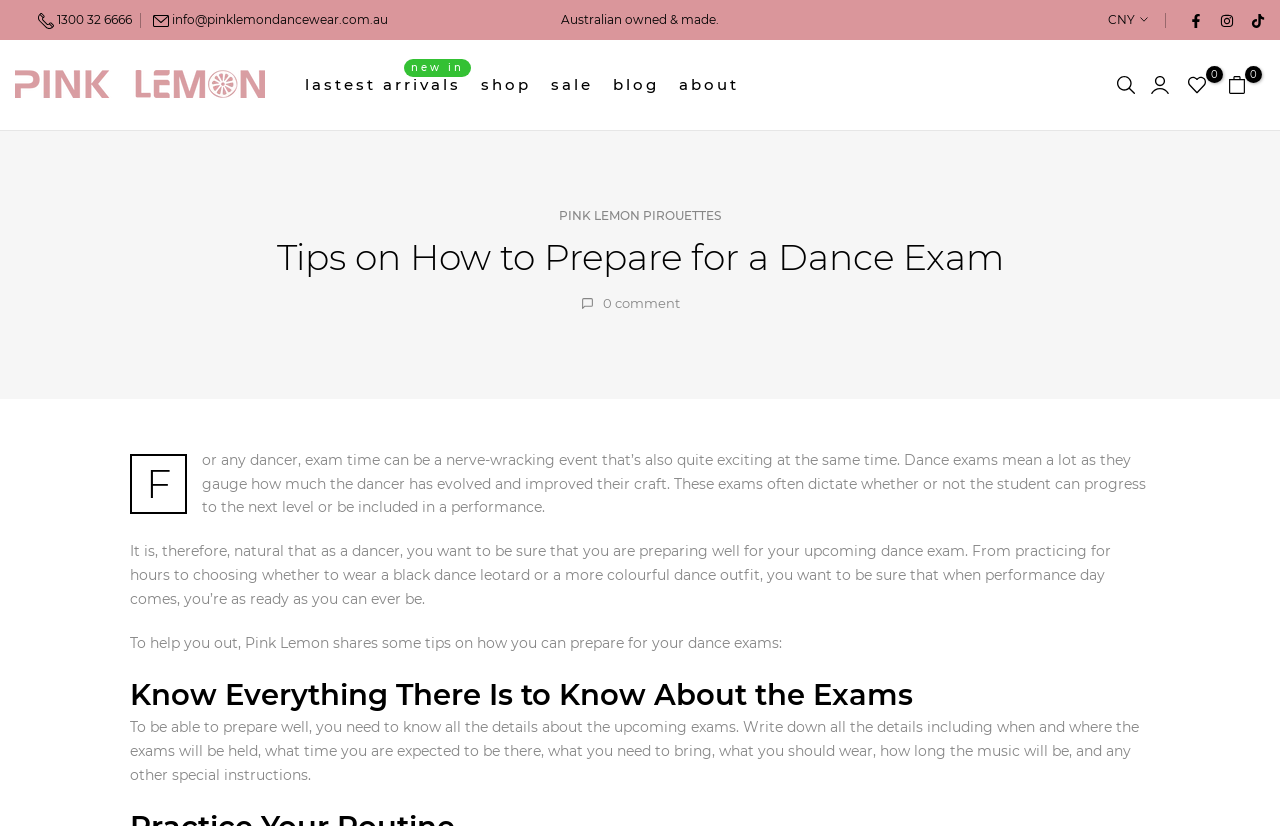Could you indicate the bounding box coordinates of the region to click in order to complete this instruction: "Contact via email".

[0.135, 0.015, 0.303, 0.033]